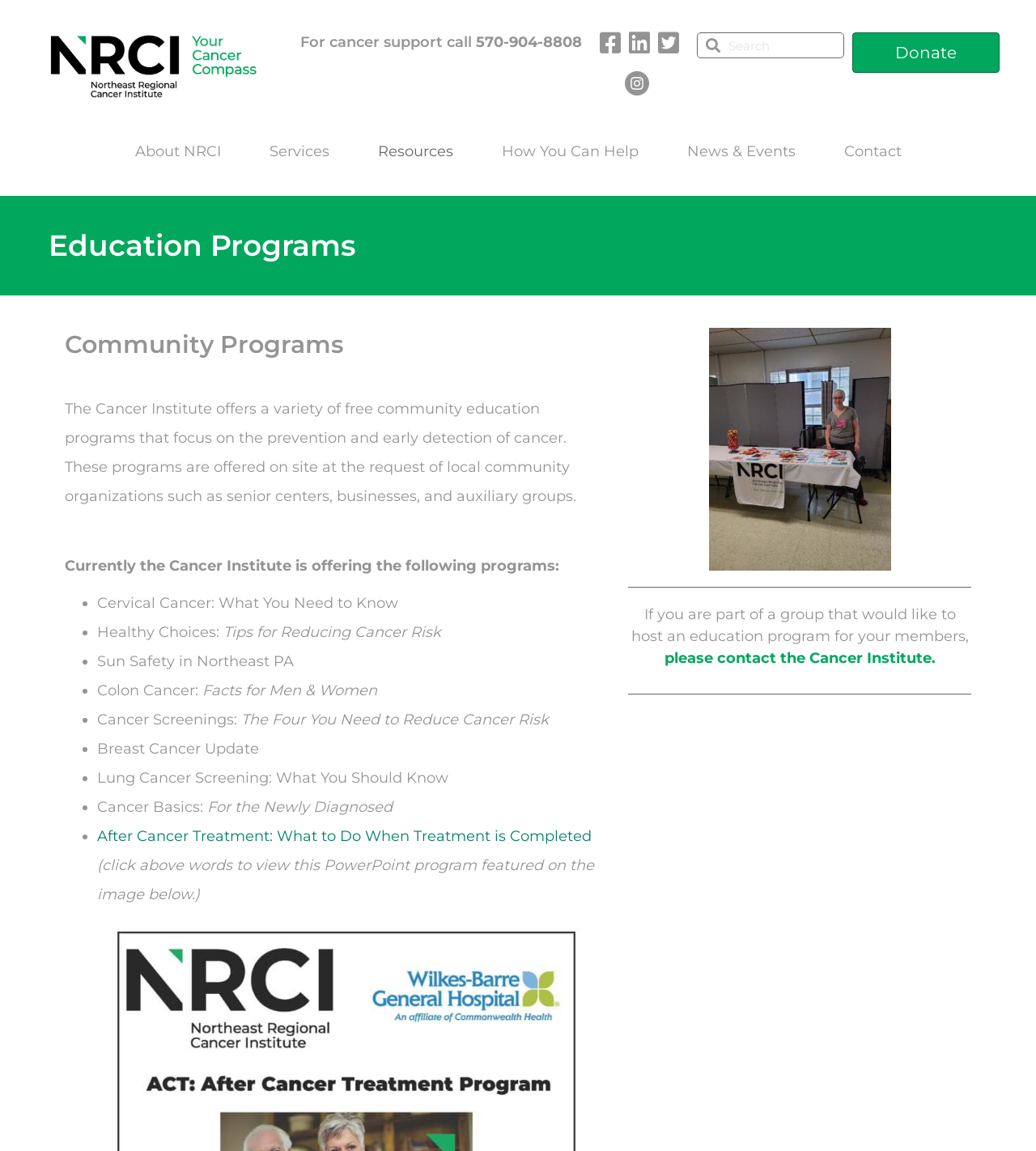Identify the bounding box for the UI element described as: "parent_node: HOW CAN WE HELP?". The coordinates should be four float numbers between 0 and 1, i.e., [left, top, right, bottom].

None